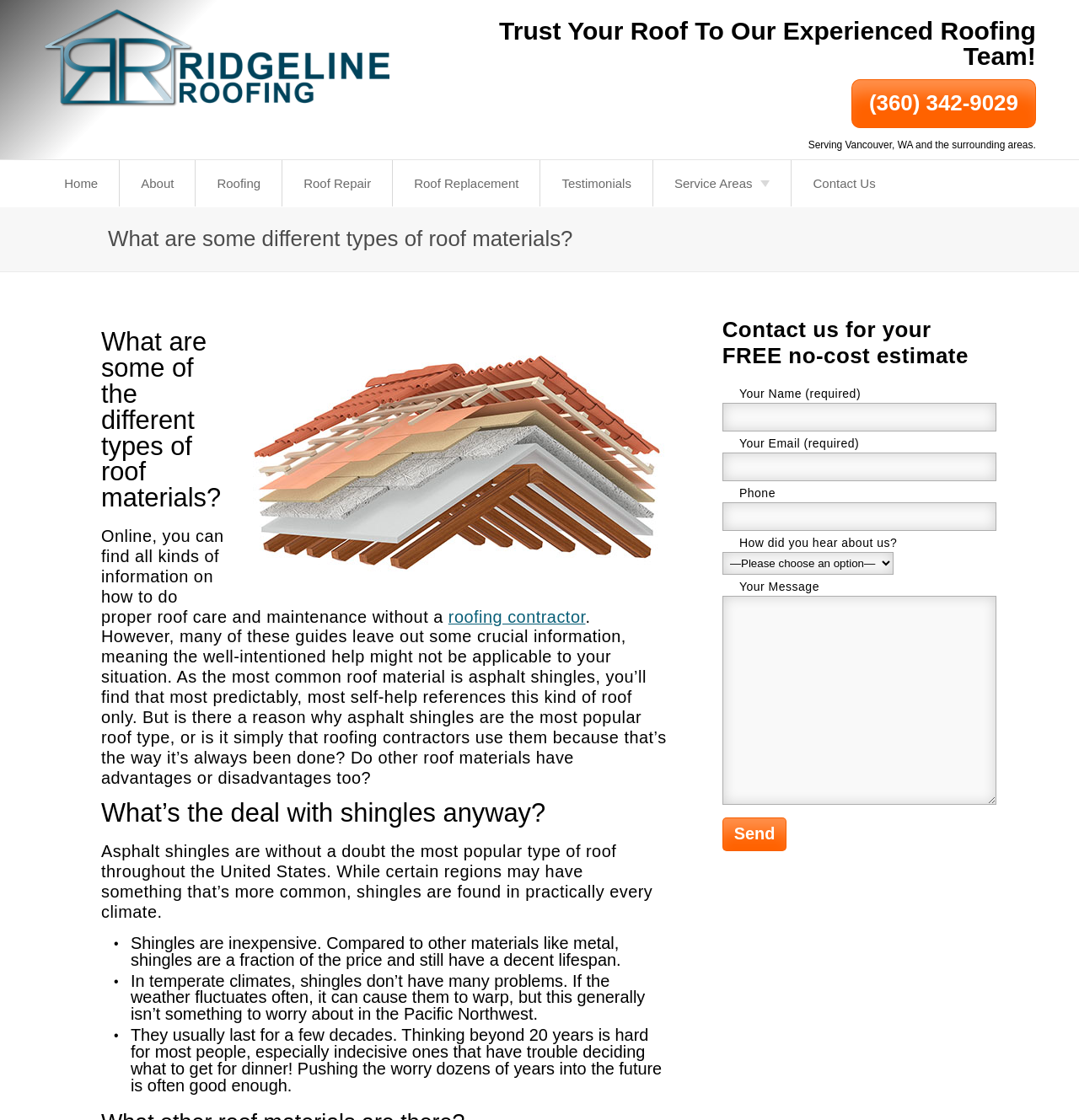Pinpoint the bounding box coordinates of the area that must be clicked to complete this instruction: "Learn more about 'Haley Blackall'".

None